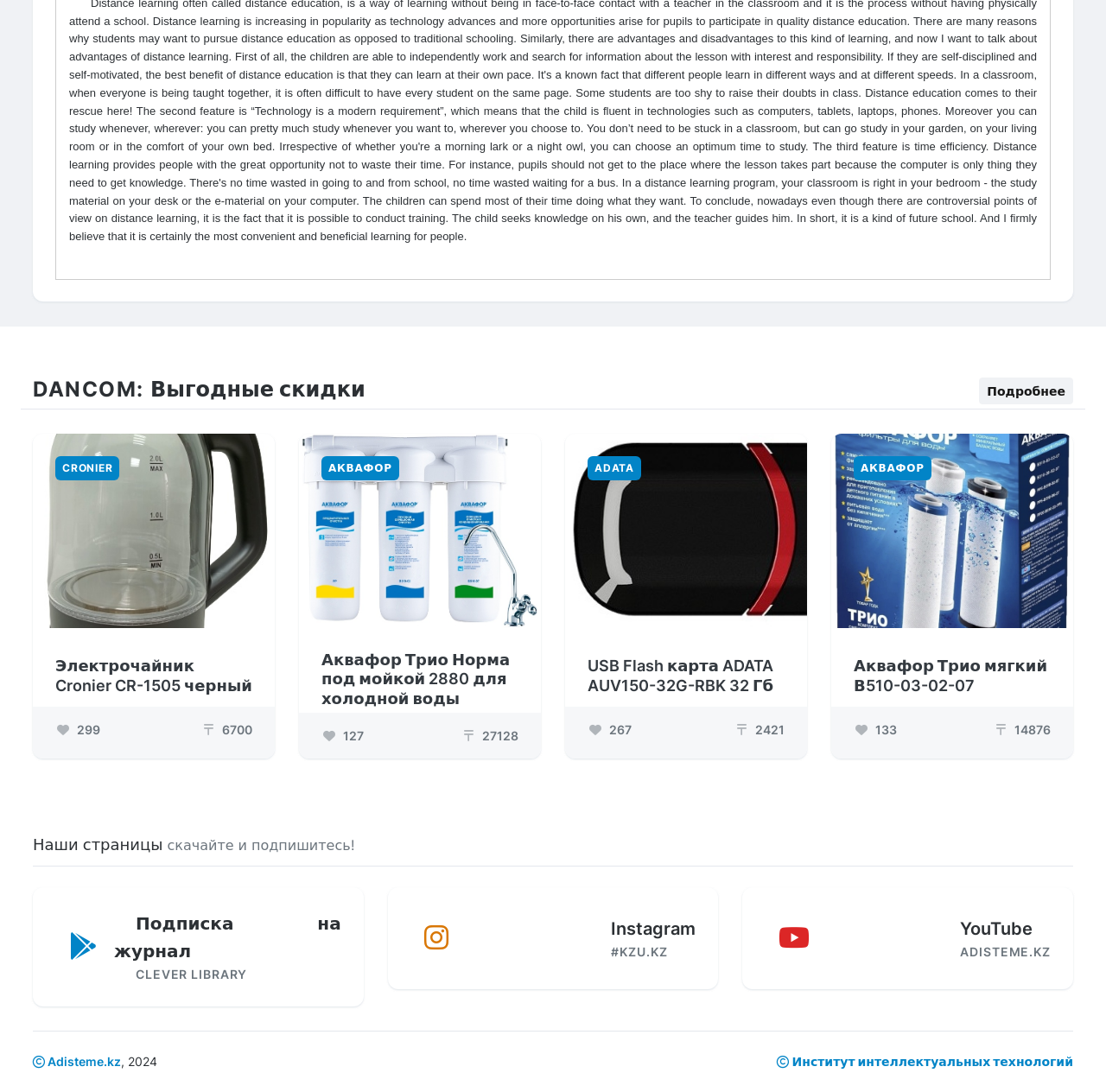Based on the element description Институт интеллектуальных технологий, identify the bounding box of the UI element in the given webpage screenshot. The coordinates should be in the format (top-left x, top-left y, bottom-right x, bottom-right y) and must be between 0 and 1.

[0.716, 0.965, 0.97, 0.979]